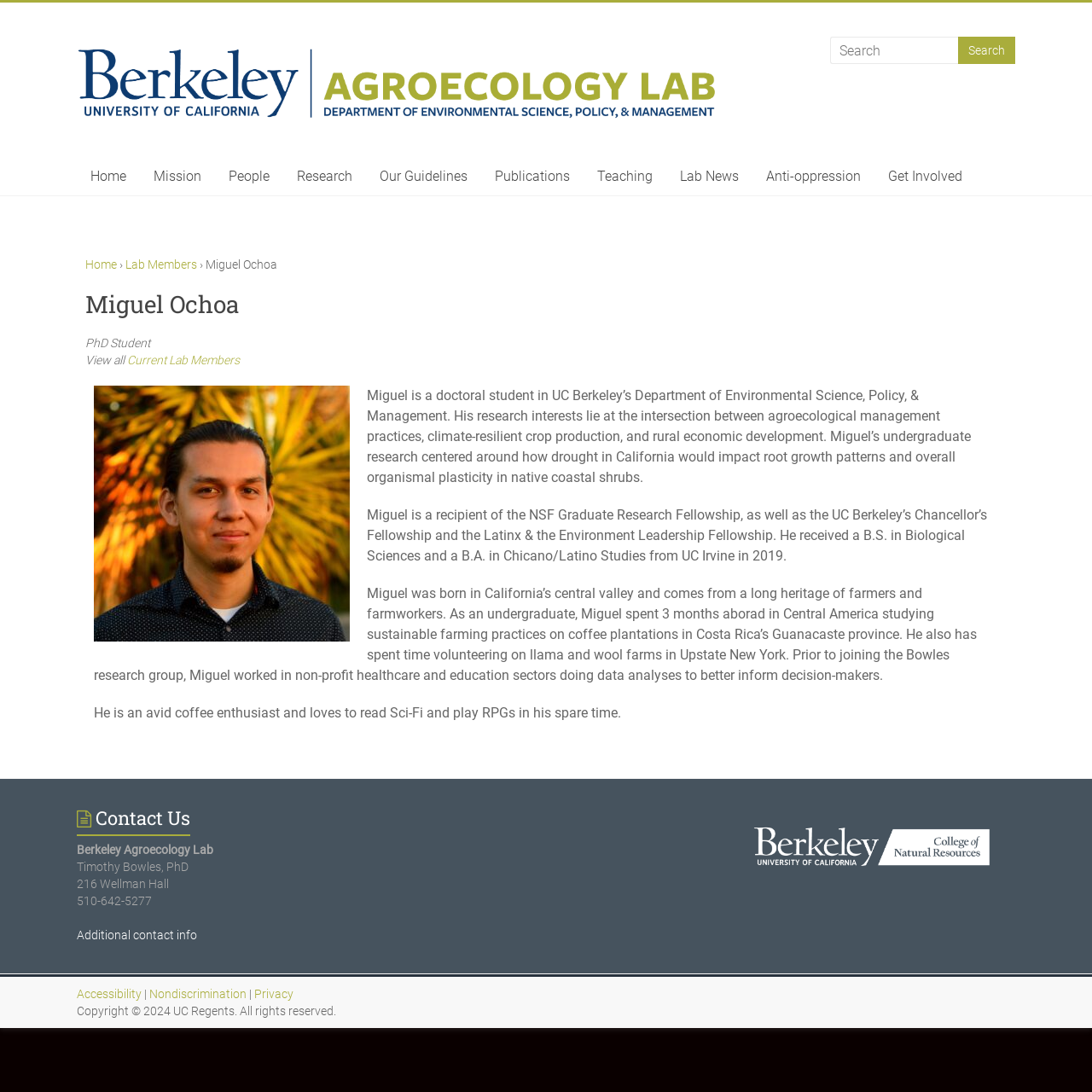What is the name of the lab Miguel is part of? Based on the image, give a response in one word or a short phrase.

Bowles Lab